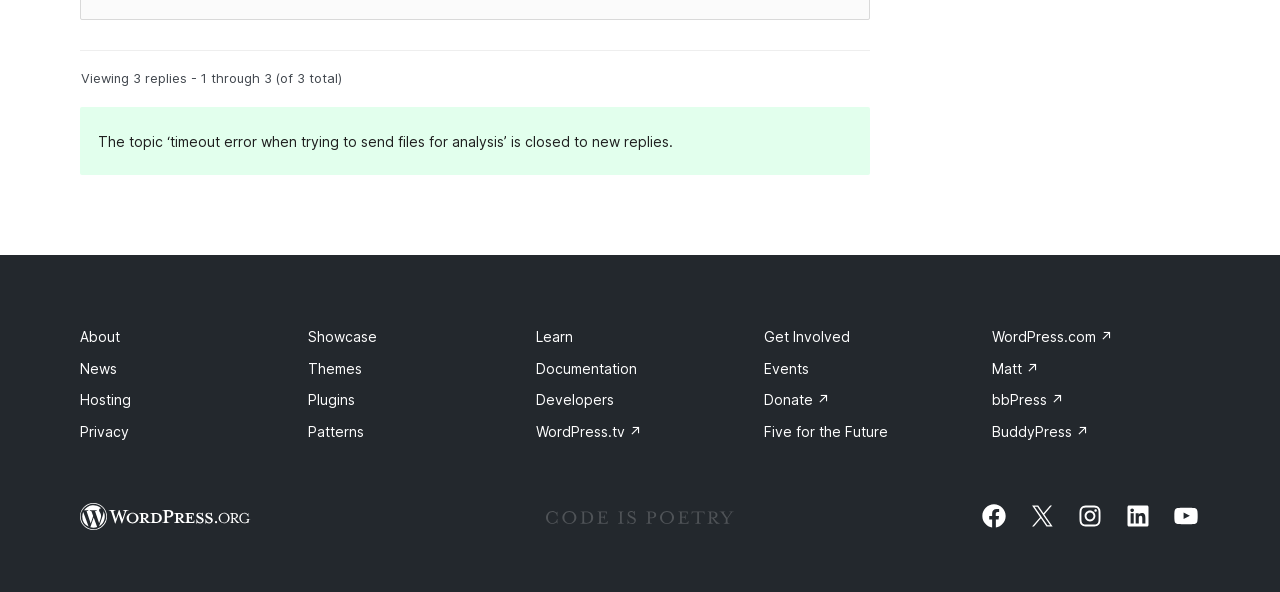Please provide a comprehensive response to the question based on the details in the image: How many replies are being viewed?

I found this answer by reading the static text 'Viewing 3 replies - 1 through 3 (of 3 total)' which explicitly states that 3 replies are being viewed.